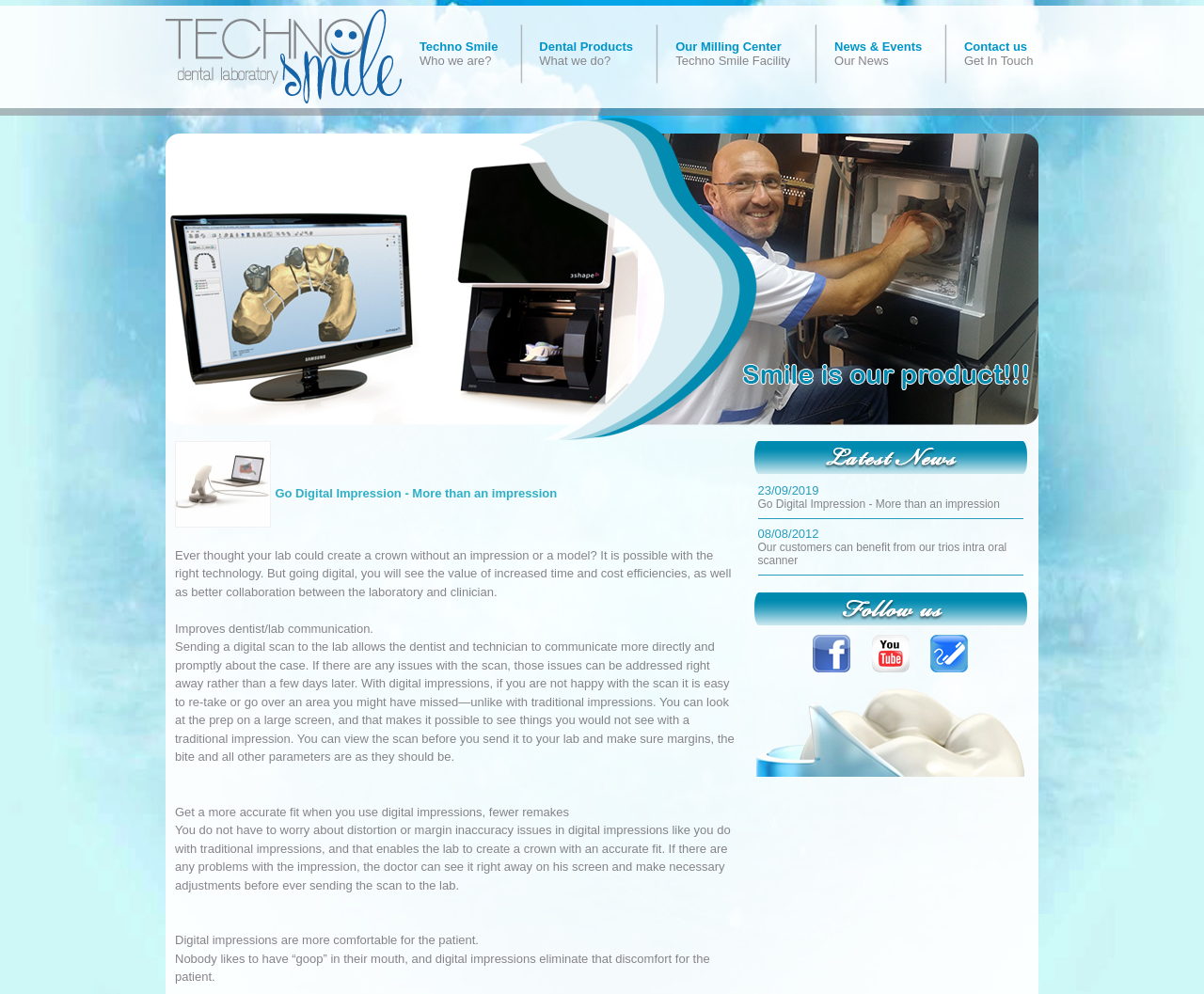For the following element description, predict the bounding box coordinates in the format (top-left x, top-left y, bottom-right x, bottom-right y). All values should be floating point numbers between 0 and 1. Description: Our Milling CenterTechno Smile Facility

[0.561, 0.04, 0.656, 0.068]